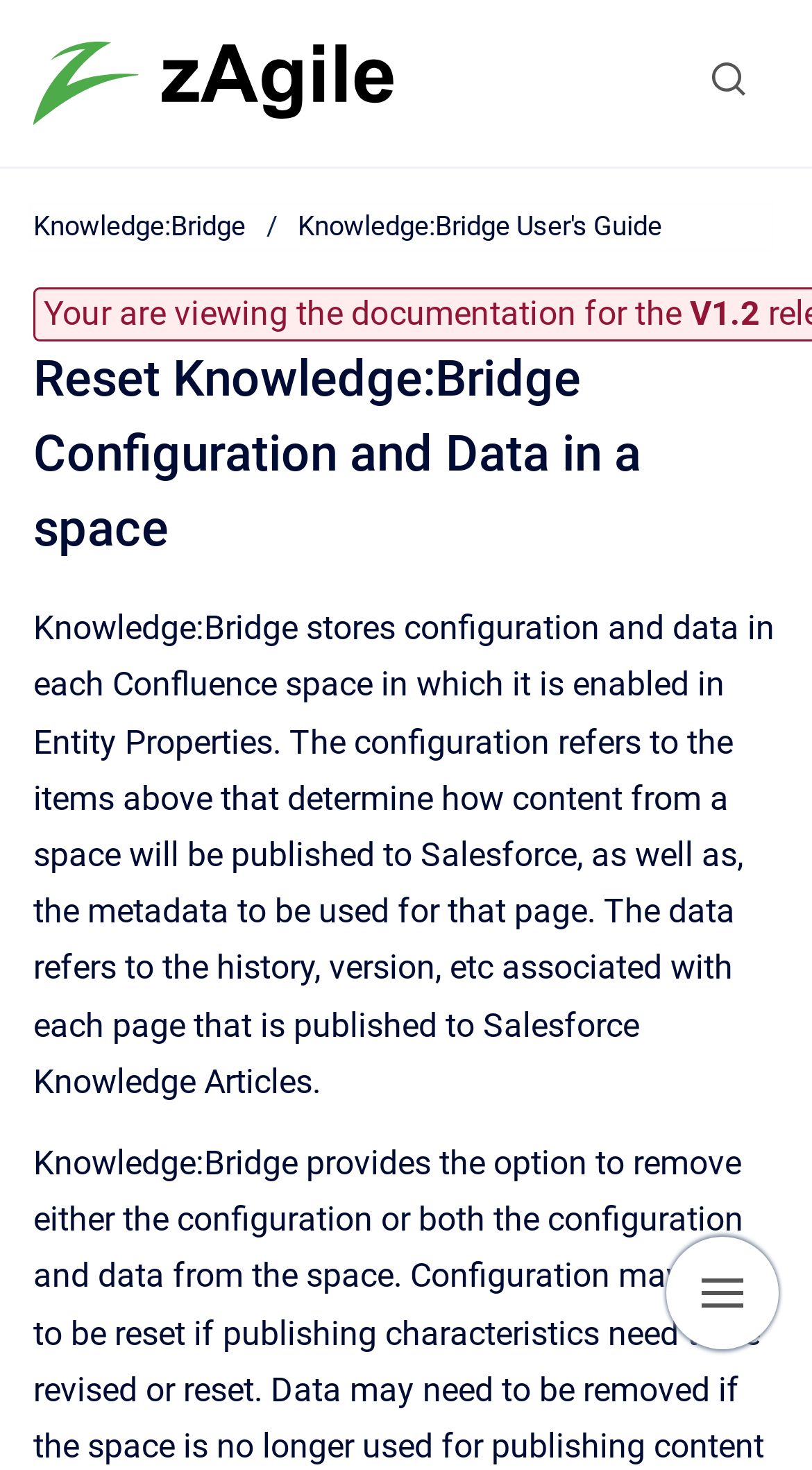Use a single word or phrase to answer the following:
What version of the documentation is this?

V1.2